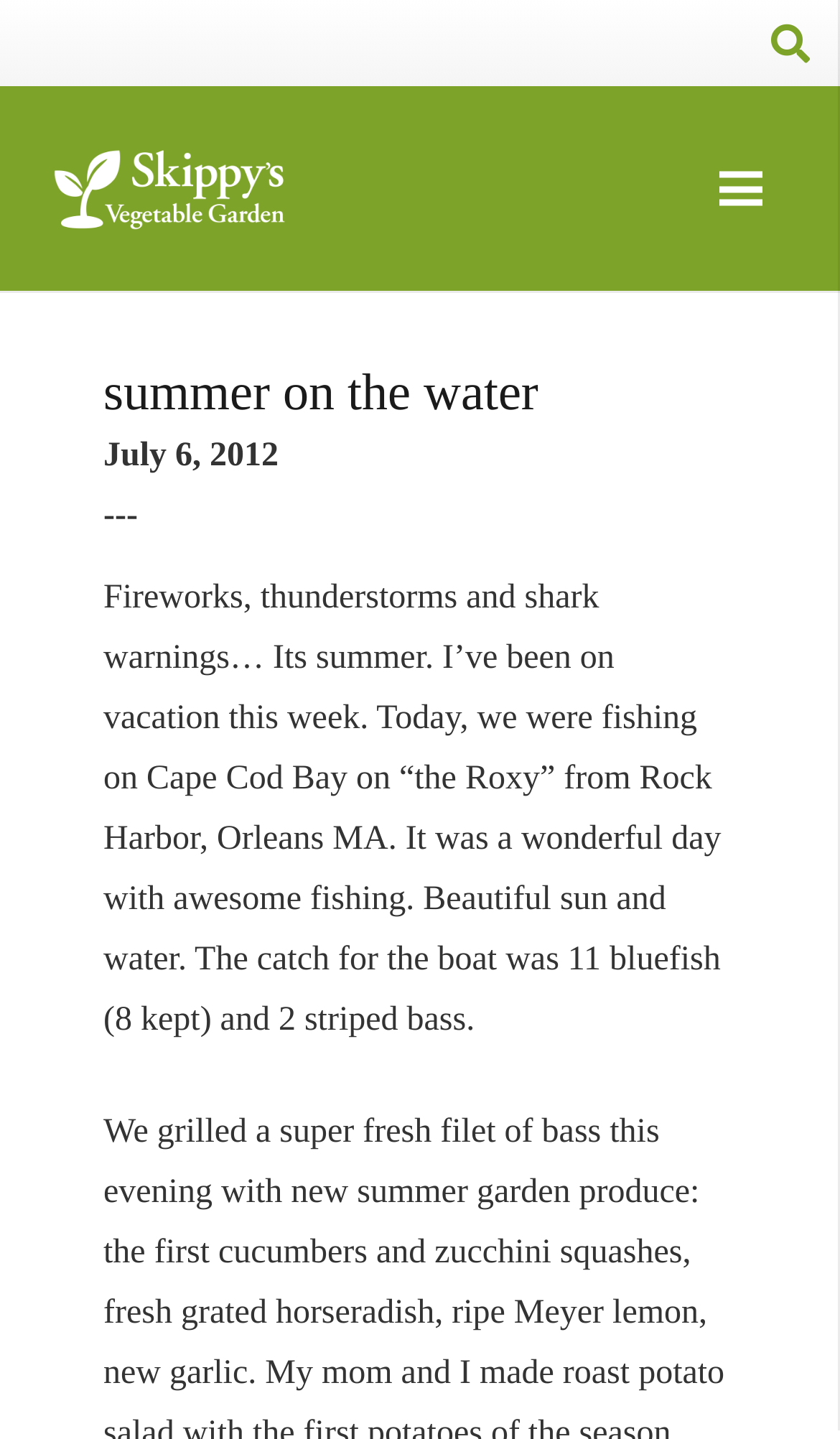Provide the bounding box coordinates in the format (top-left x, top-left y, bottom-right x, bottom-right y). All values are floating point numbers between 0 and 1. Determine the bounding box coordinate of the UI element described as: WhatsApp

None